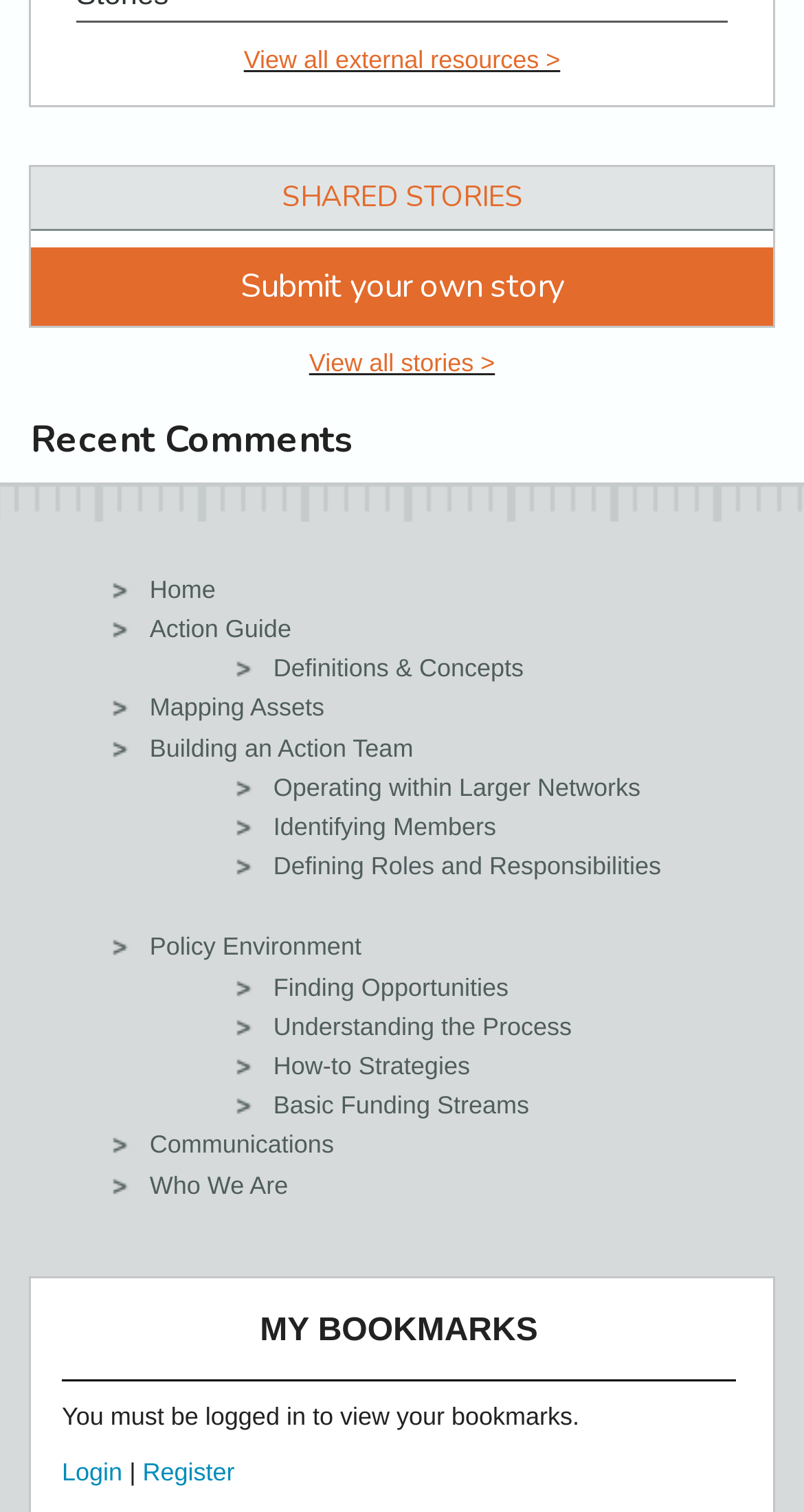Please identify the bounding box coordinates of where to click in order to follow the instruction: "Login to view bookmarks".

[0.077, 0.965, 0.152, 0.984]